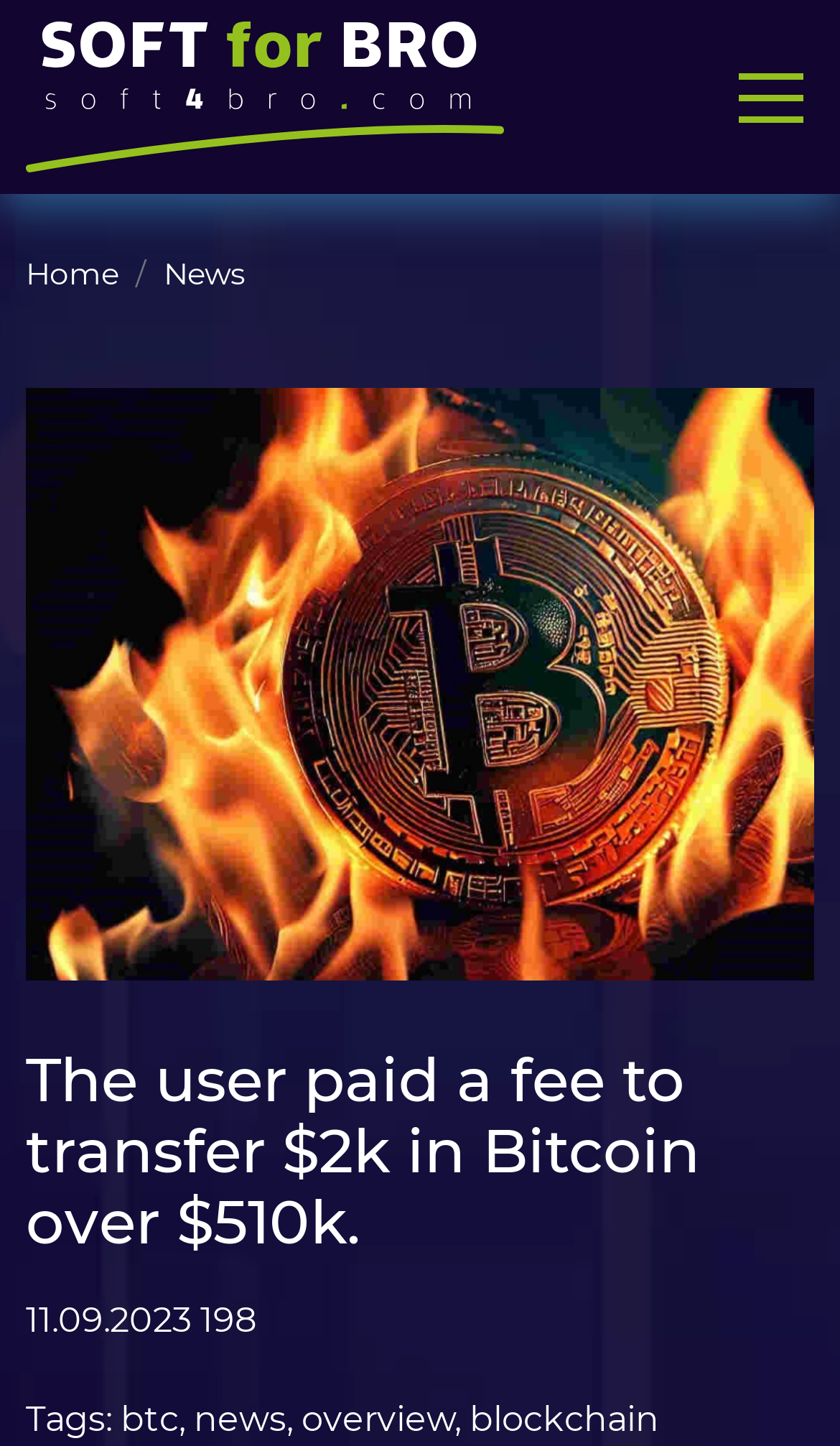Write a detailed summary of the webpage.

This webpage appears to be a news article or blog post about a significant Bitcoin transaction. At the top left, there is a logo or icon labeled "Soft4Bro" accompanied by a link with the same name. Below this, there is a navigation menu with links to "Home", "News", "Software", "Instructions", "About us", and "A&Q". 

On the right side of the page, there is a prominent button labeled "SUPPORT". 

The main content of the page is a news article or blog post with a heading that reads "The user paid a fee to transfer $2k in Bitcoin over $510k." Below the heading, there is an image related to the article. The article's content is not explicitly stated, but it appears to be discussing a notable Bitcoin transaction.

Above the article, there is a breadcrumb navigation menu with links to "Home" and "News". 

At the bottom of the page, there are several pieces of metadata, including the date "11.09.2023", a number "198", and a list of tags including "btc", "news", "overview", and "blockchain".